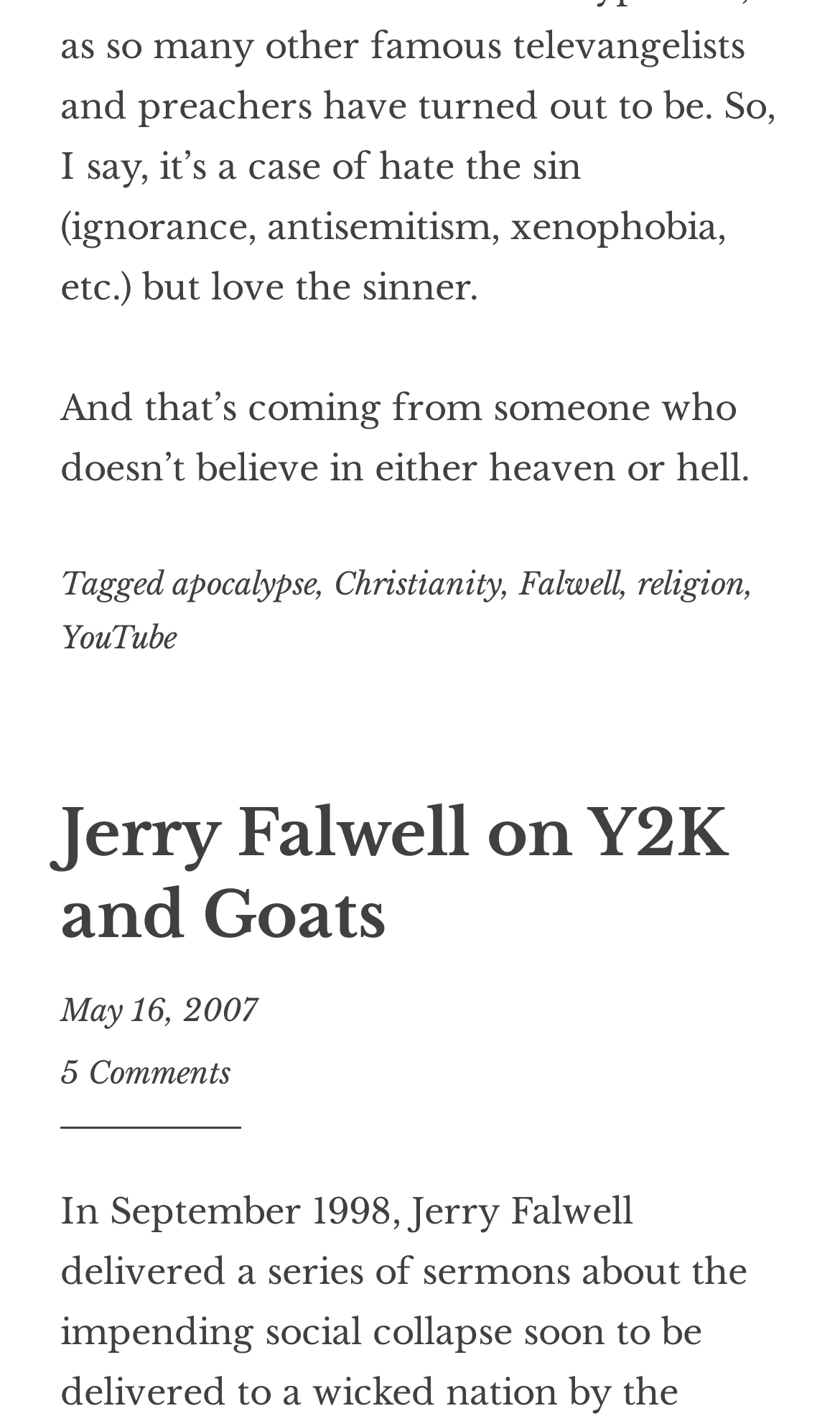Please give a succinct answer to the question in one word or phrase:
Is there a link to YouTube on this page?

Yes